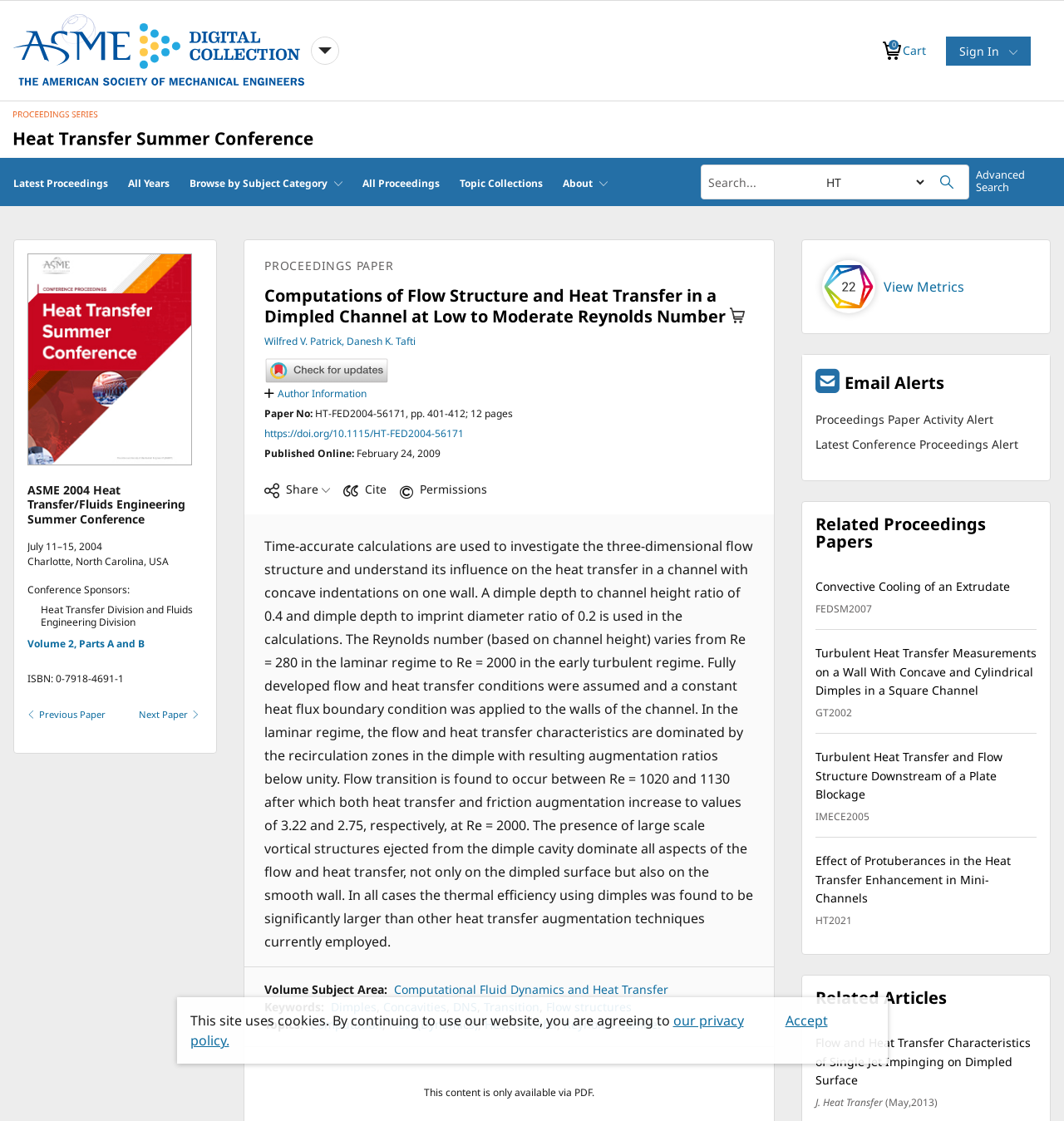Determine the bounding box coordinates for the HTML element mentioned in the following description: "https://doi.org/10.1115/HT-FED2004-56171". The coordinates should be a list of four floats ranging from 0 to 1, represented as [left, top, right, bottom].

[0.248, 0.38, 0.436, 0.393]